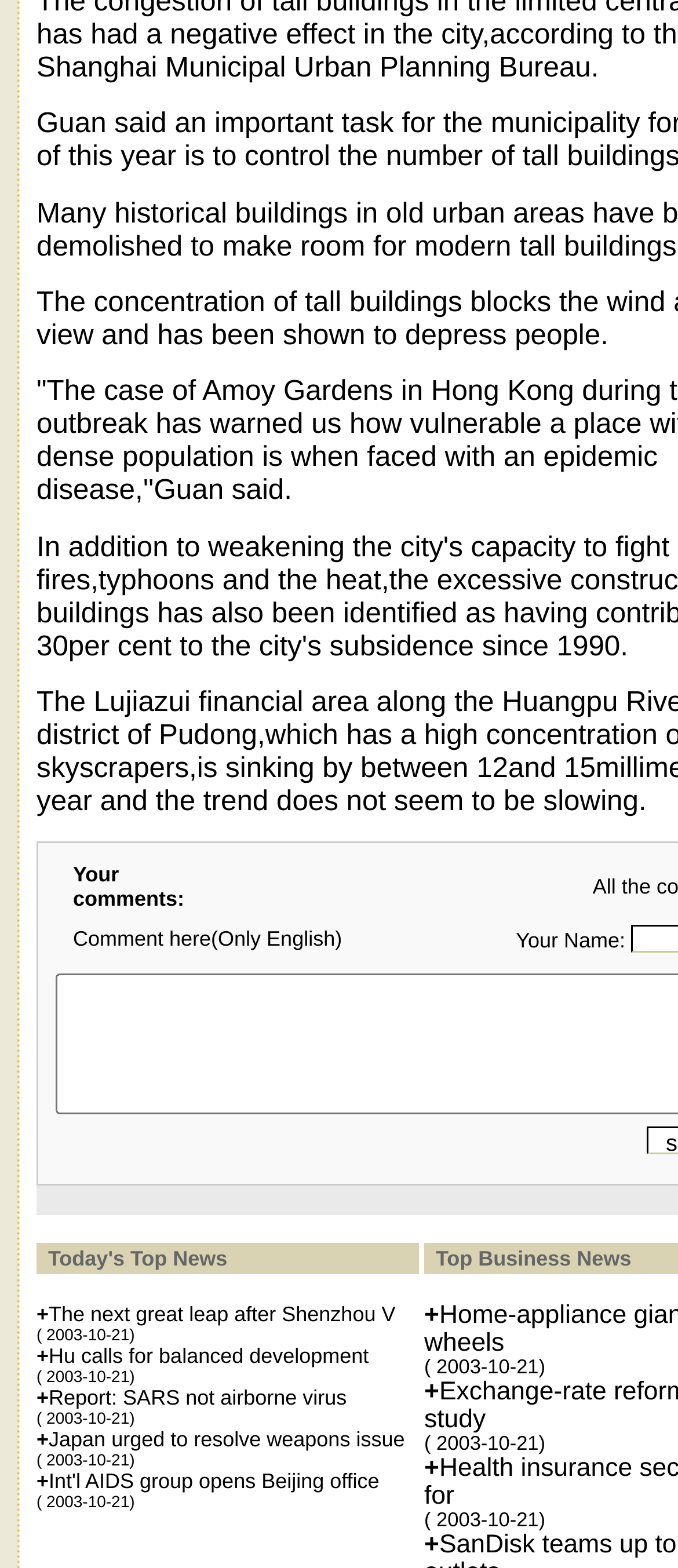Please reply with a single word or brief phrase to the question: 
What is the purpose of the text box?

Commenting